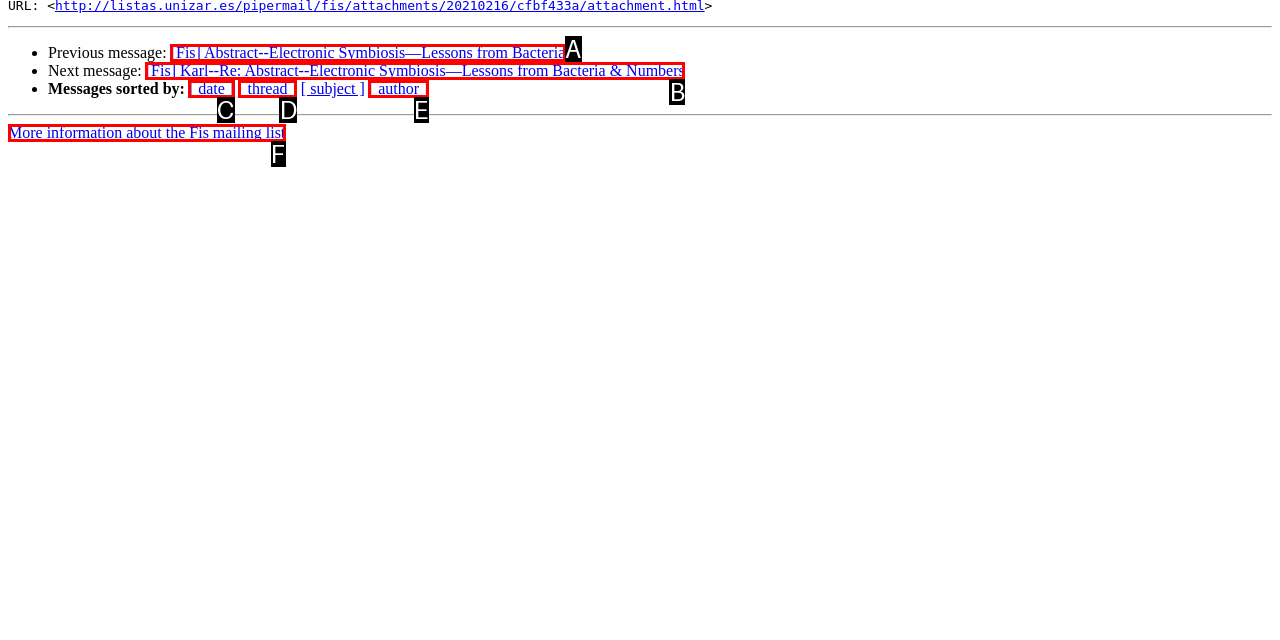Point out the option that aligns with the description: [Fis] Abstract--Electronic Symbiosis—Lessons from Bacteria
Provide the letter of the corresponding choice directly.

A